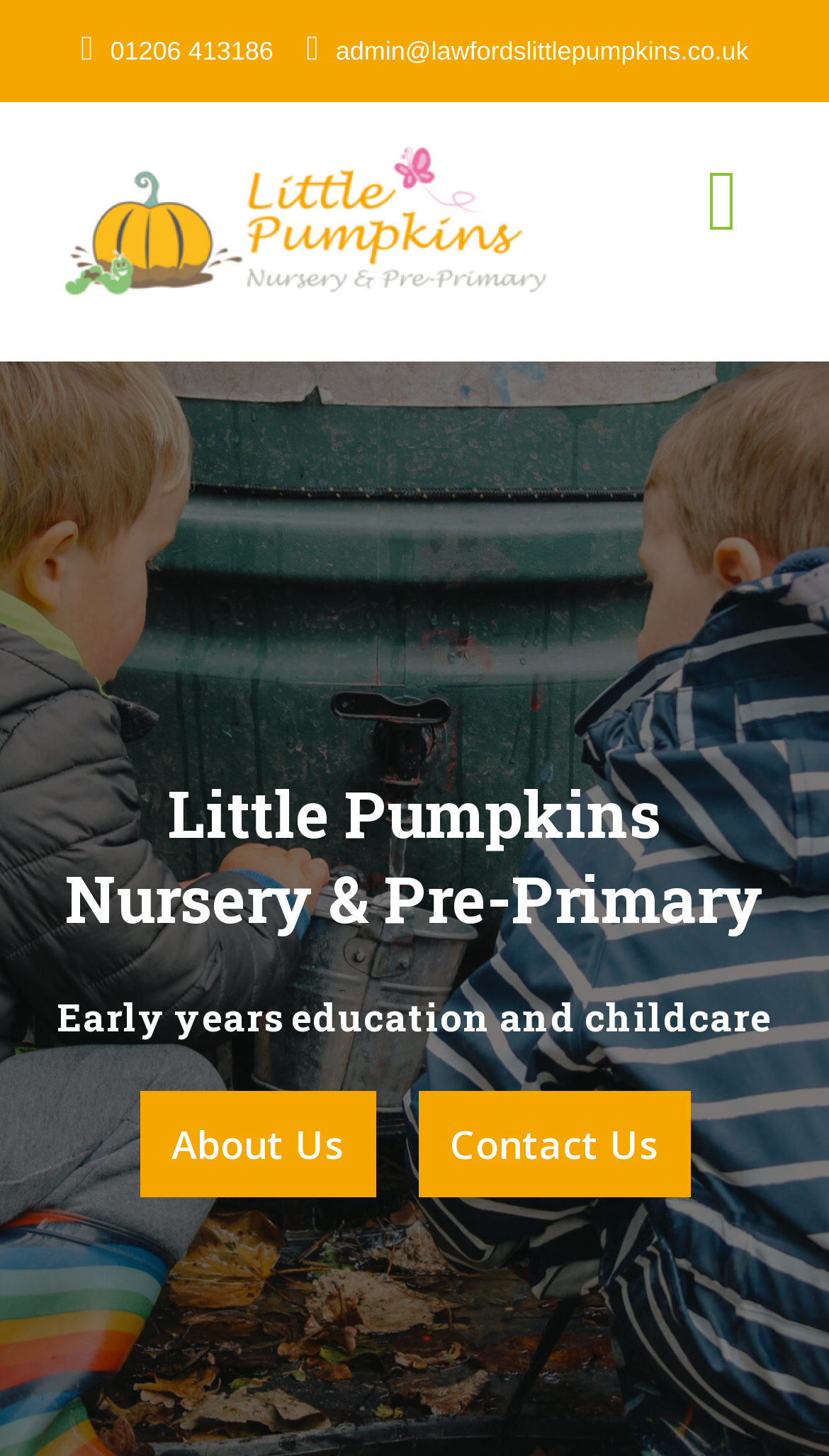Respond with a single word or phrase to the following question: What is the phone number of Little Pumpkins Nursery & Pre-Primary?

01206 413186